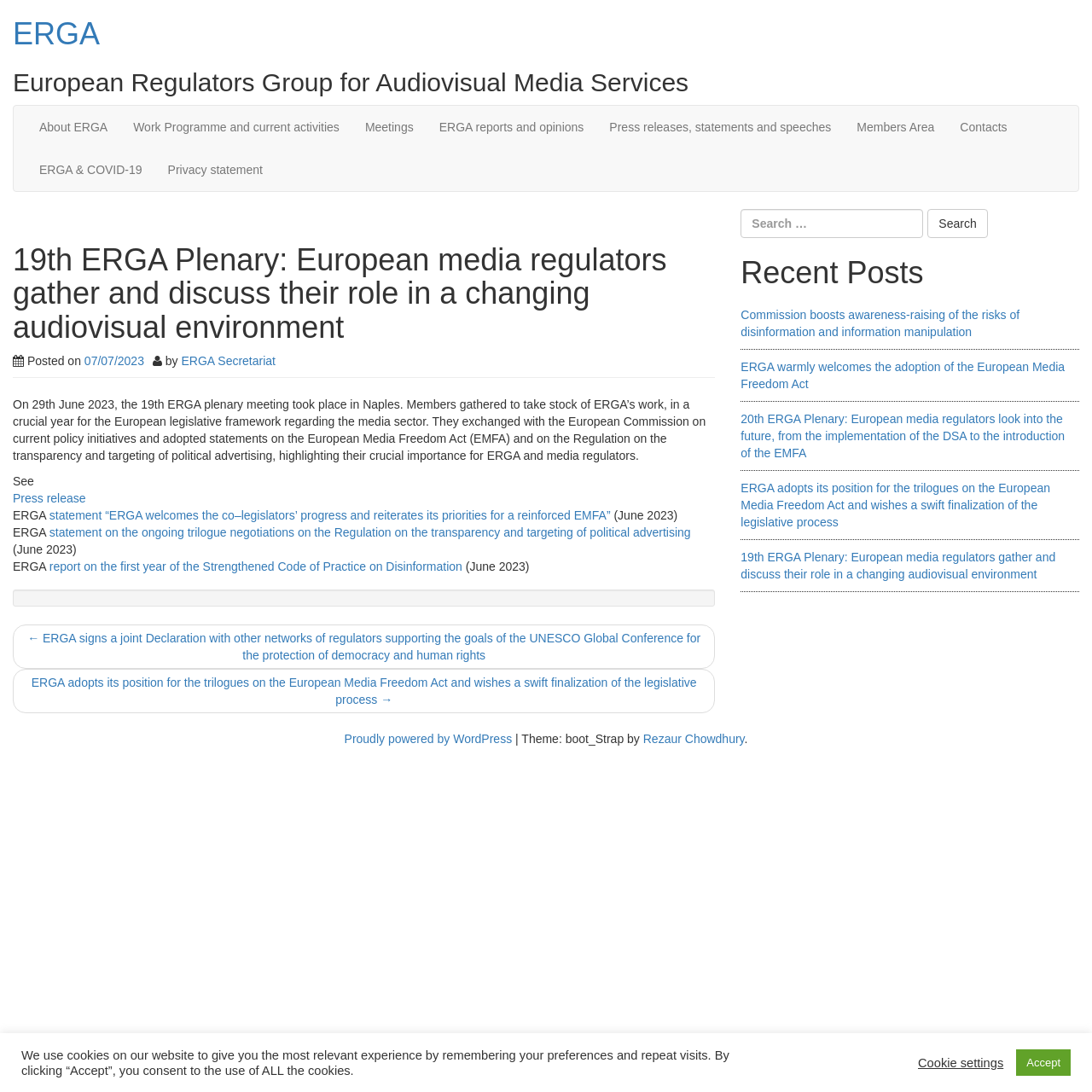How many links are there in the main content area?
Could you give a comprehensive explanation in response to this question?

The main content area is defined by the element with the role 'main'. Within this element, there are 9 links, including 'Press release', 'ERGA statement', 'ERGA report', and others.